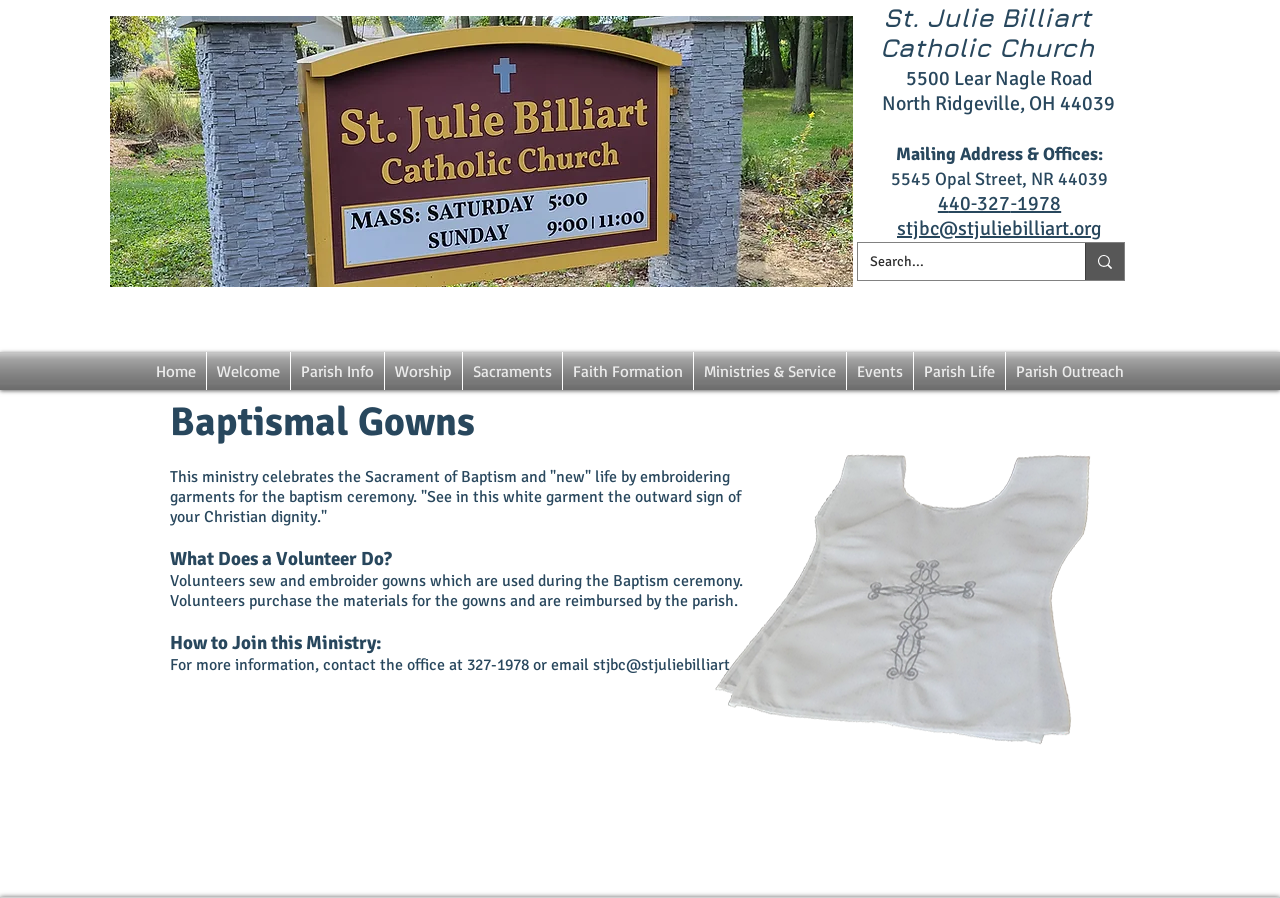Ascertain the bounding box coordinates for the UI element detailed here: "North Ridgeville, OH 4403". The coordinates should be provided as [left, top, right, bottom] with each value being a float between 0 and 1.

[0.689, 0.102, 0.862, 0.129]